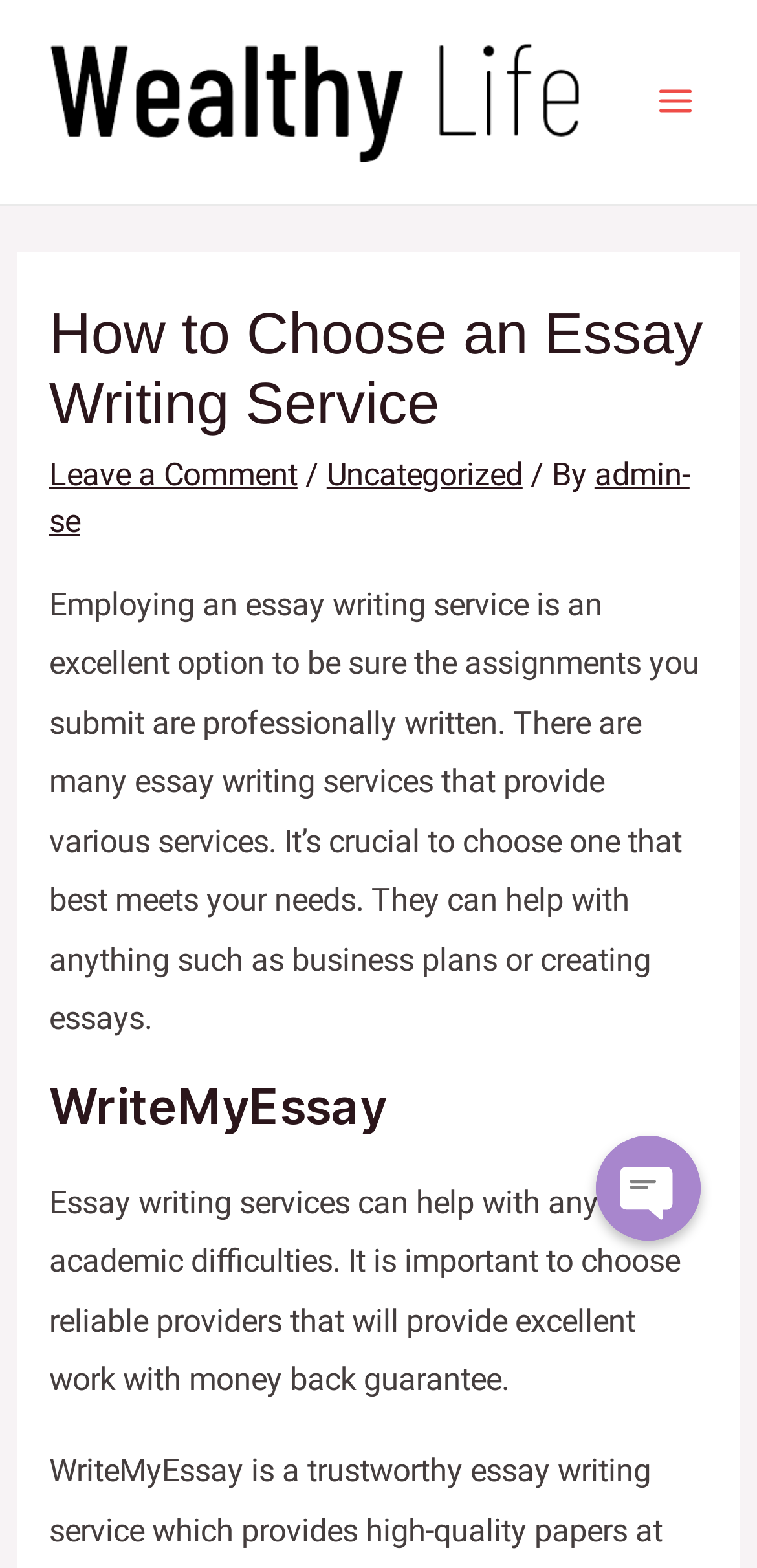Generate the text content of the main heading of the webpage.

How to Choose an Essay Writing Service